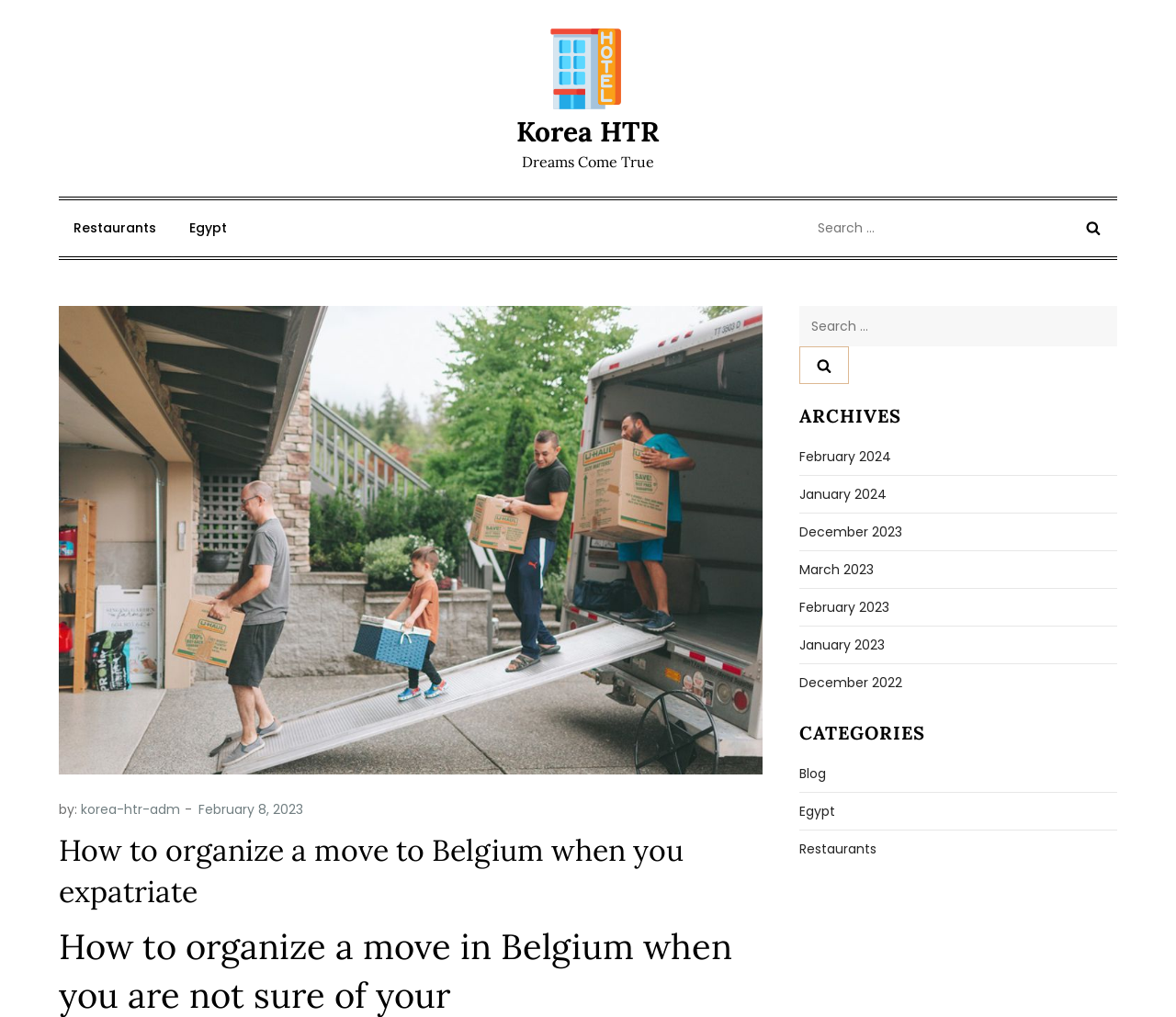Return the bounding box coordinates of the UI element that corresponds to this description: "parent_node: İnternet sitesi name="url"". The coordinates must be given as four float numbers in the range of 0 and 1, [left, top, right, bottom].

None